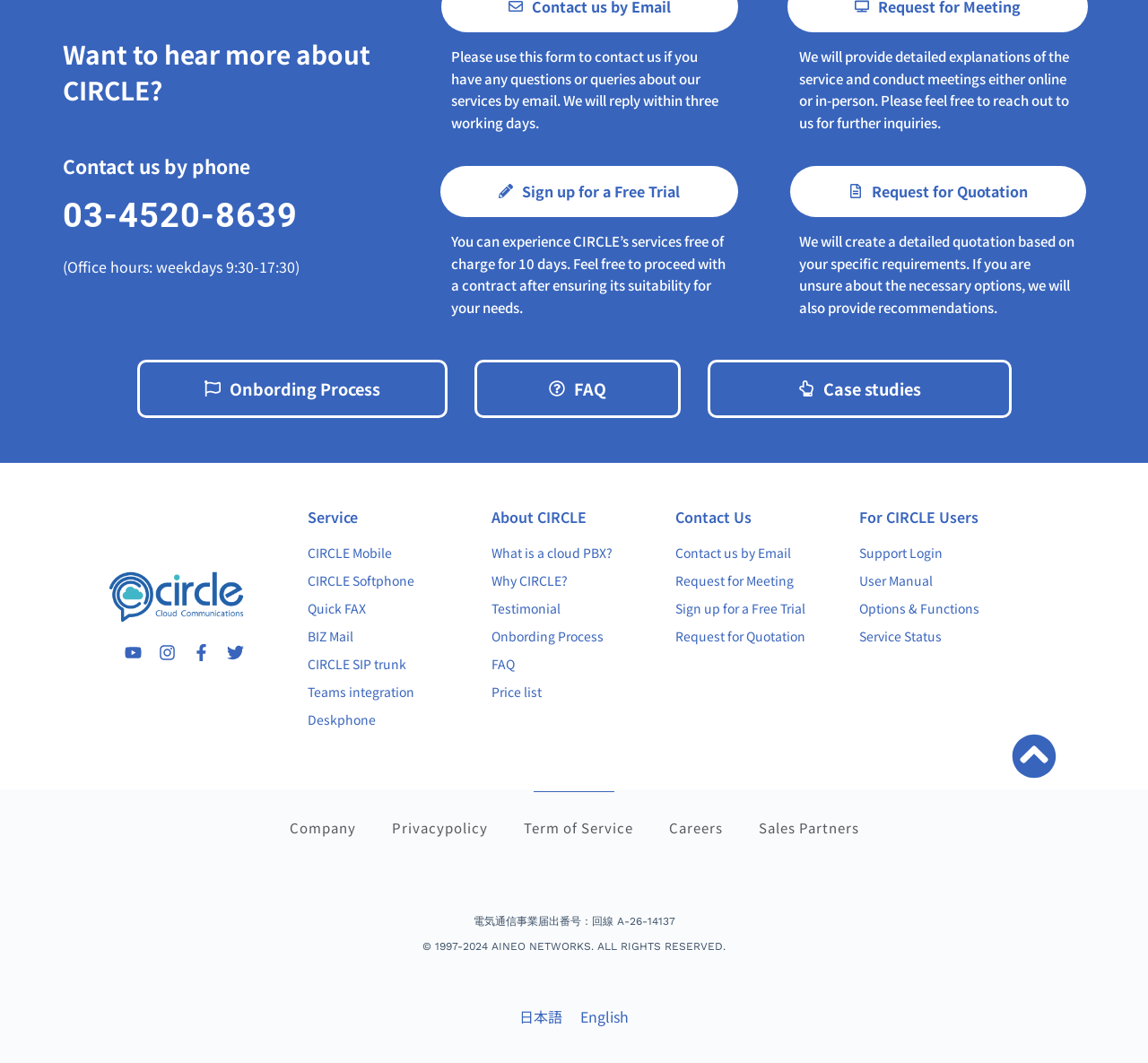What is the name of the company that provides the cloud PBX service?
Look at the image and answer the question using a single word or phrase.

CIRCLE